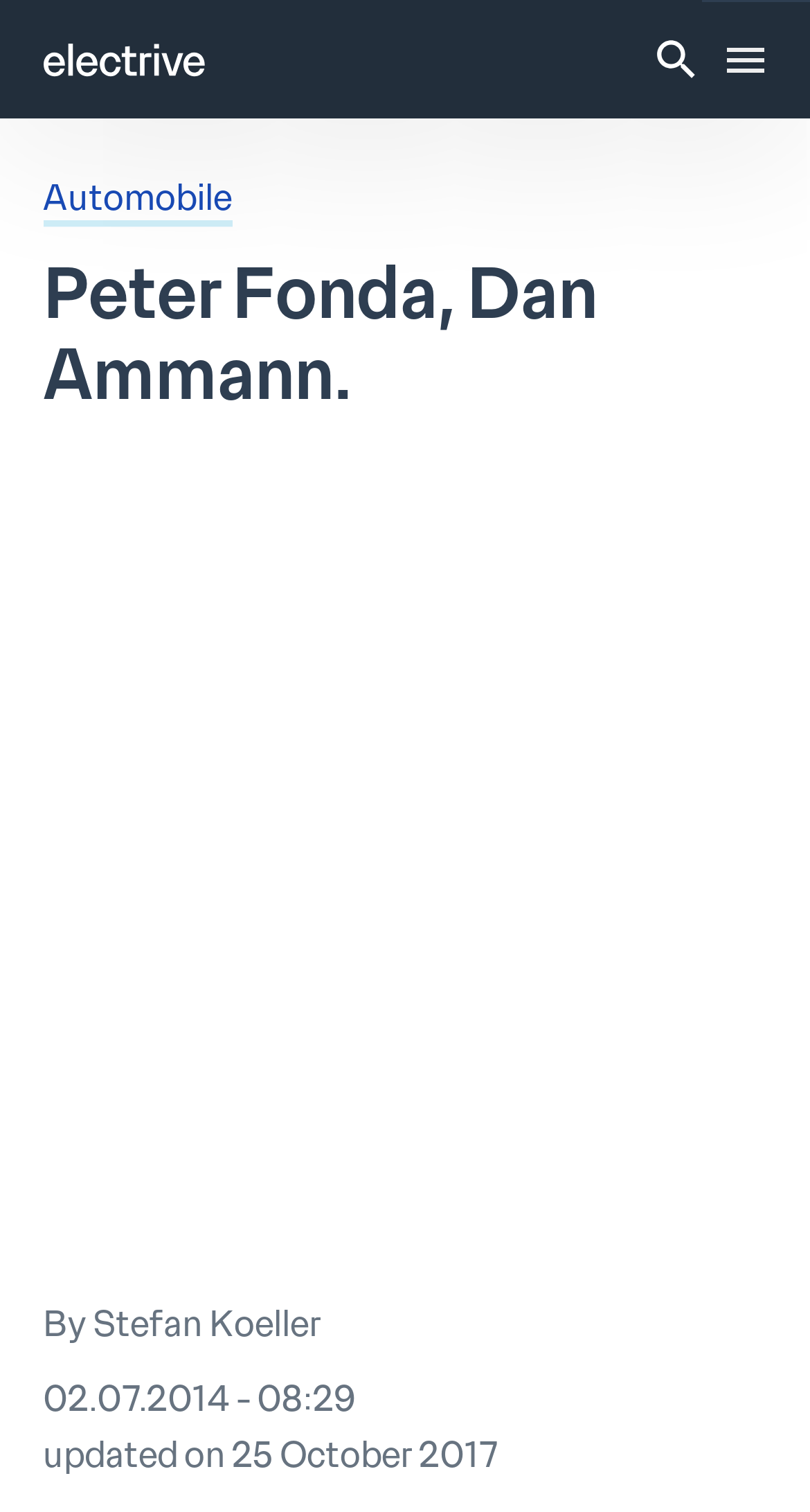What is the date of the article update? Based on the image, give a response in one word or a short phrase.

25 October 2017